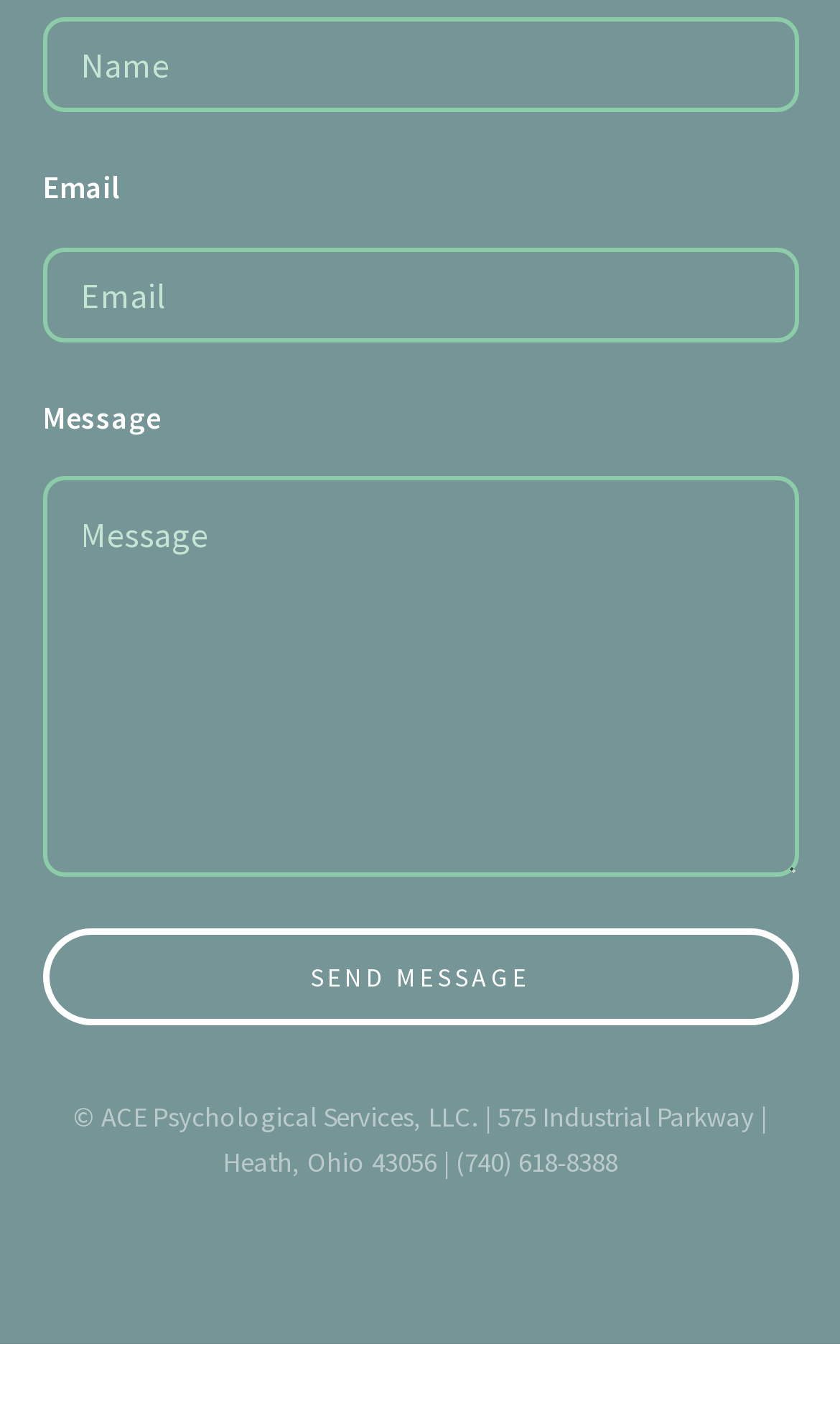Identify the bounding box coordinates for the UI element described by the following text: "parent_node: Name name="ctl00$TxtName" placeholder="Name"". Provide the coordinates as four float numbers between 0 and 1, in the format [left, top, right, bottom].

[0.05, 0.013, 0.95, 0.08]